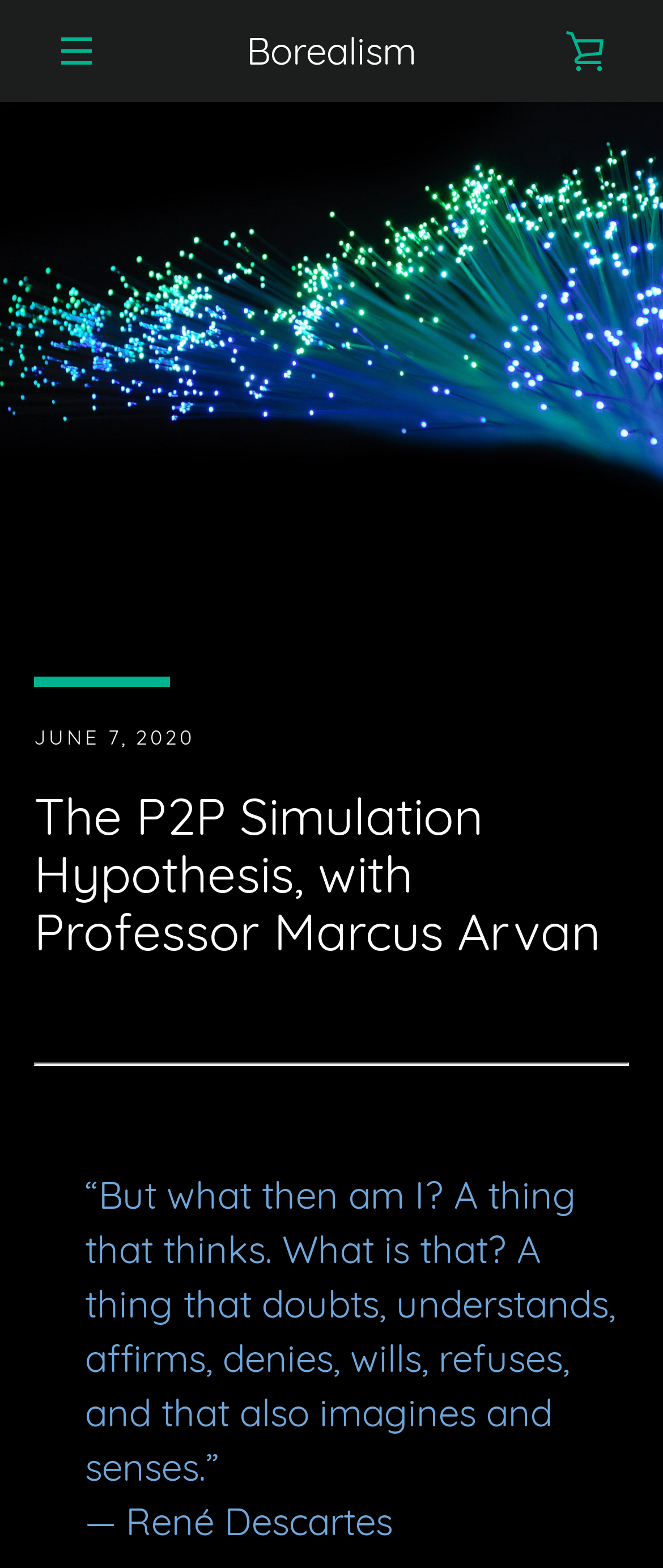How can I contact the website owner?
Please look at the screenshot and answer in one word or a short phrase.

Contact link